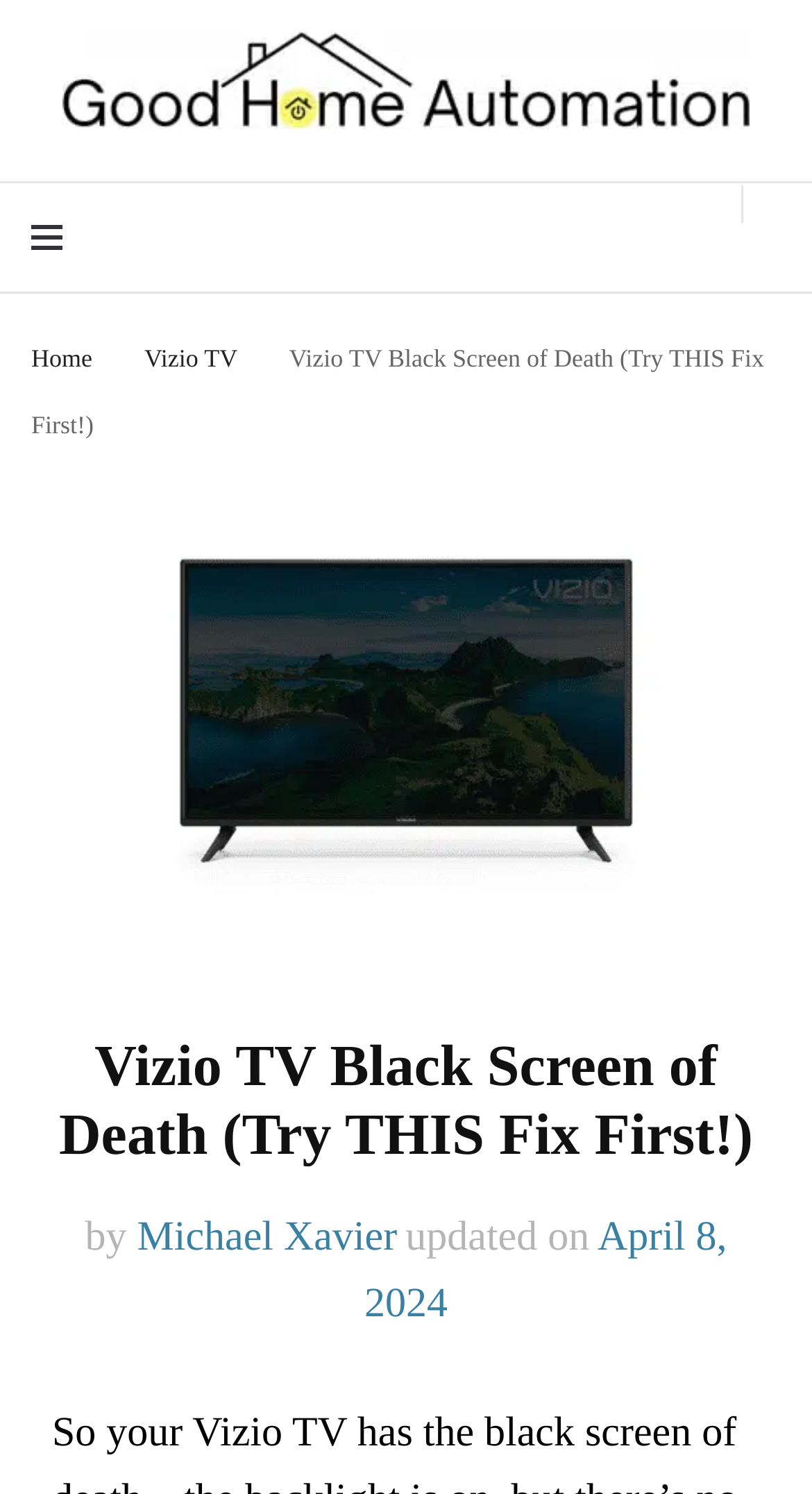Determine the bounding box coordinates for the clickable element required to fulfill the instruction: "click the primary menu toggle button". Provide the coordinates as four float numbers between 0 and 1, i.e., [left, top, right, bottom].

[0.038, 0.124, 0.103, 0.193]